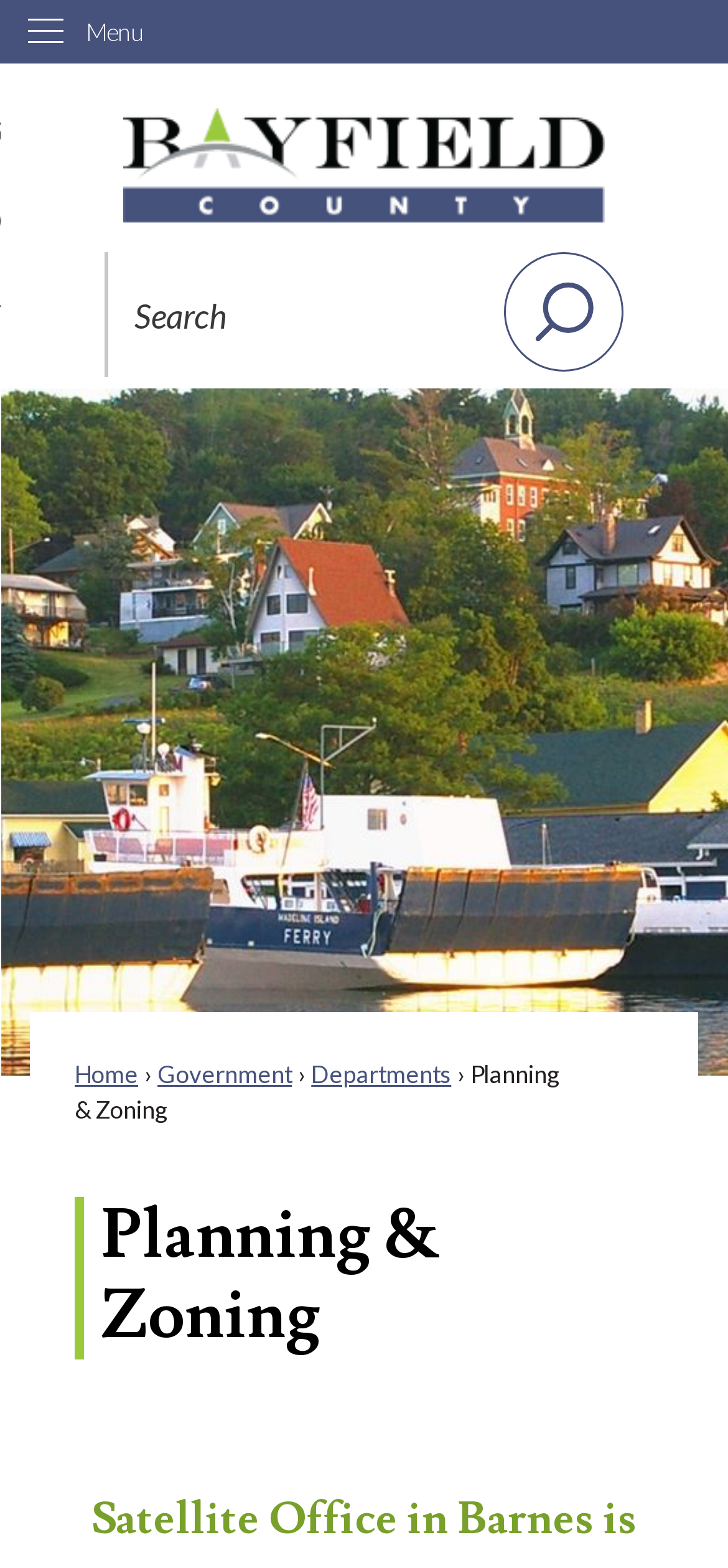What is the current page about?
Give a single word or phrase as your answer by examining the image.

Planning & Zoning